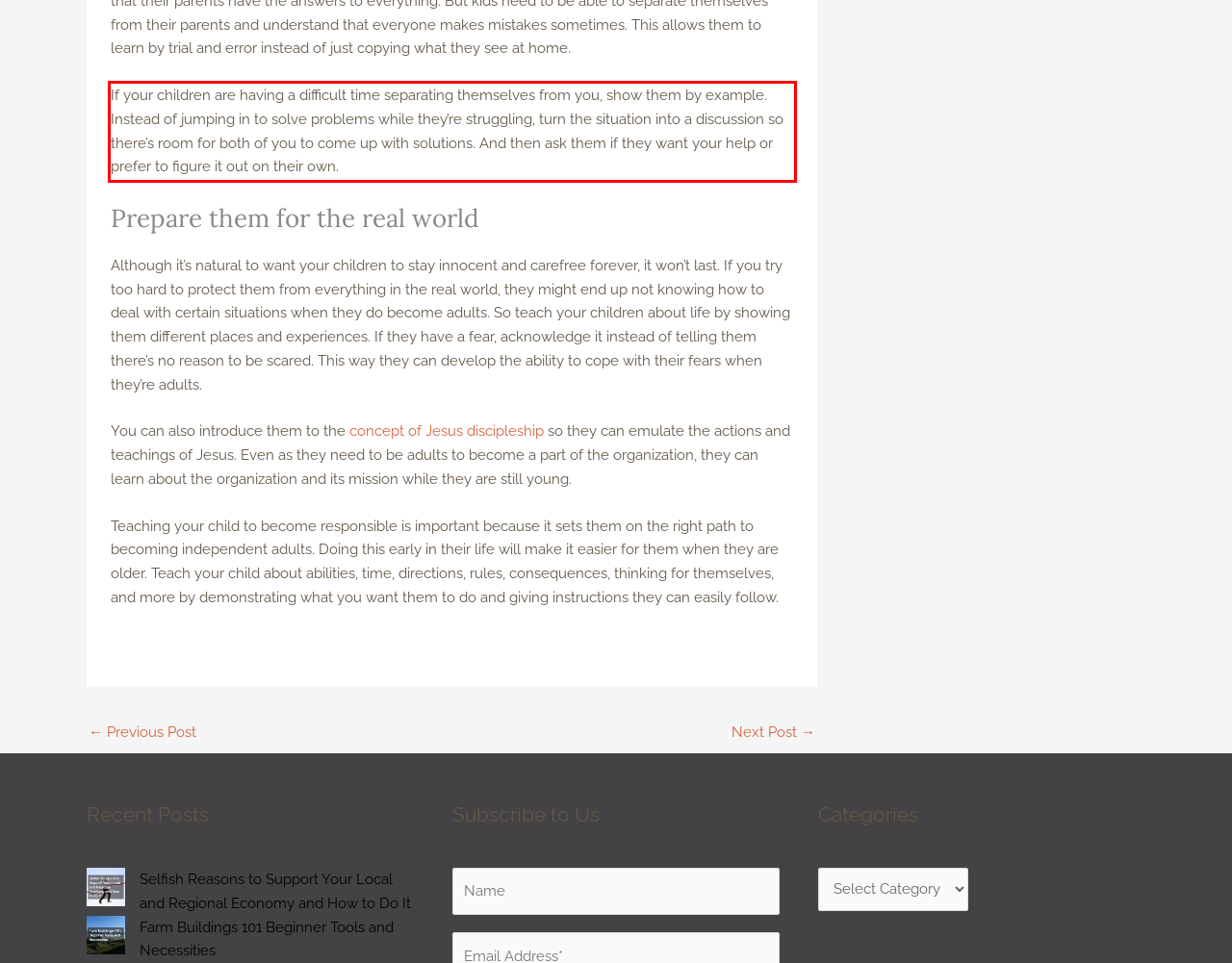Please look at the screenshot provided and find the red bounding box. Extract the text content contained within this bounding box.

If your children are having a difficult time separating themselves from you, show them by example. Instead of jumping in to solve problems while they’re struggling, turn the situation into a discussion so there’s room for both of you to come up with solutions. And then ask them if they want your help or prefer to figure it out on their own.